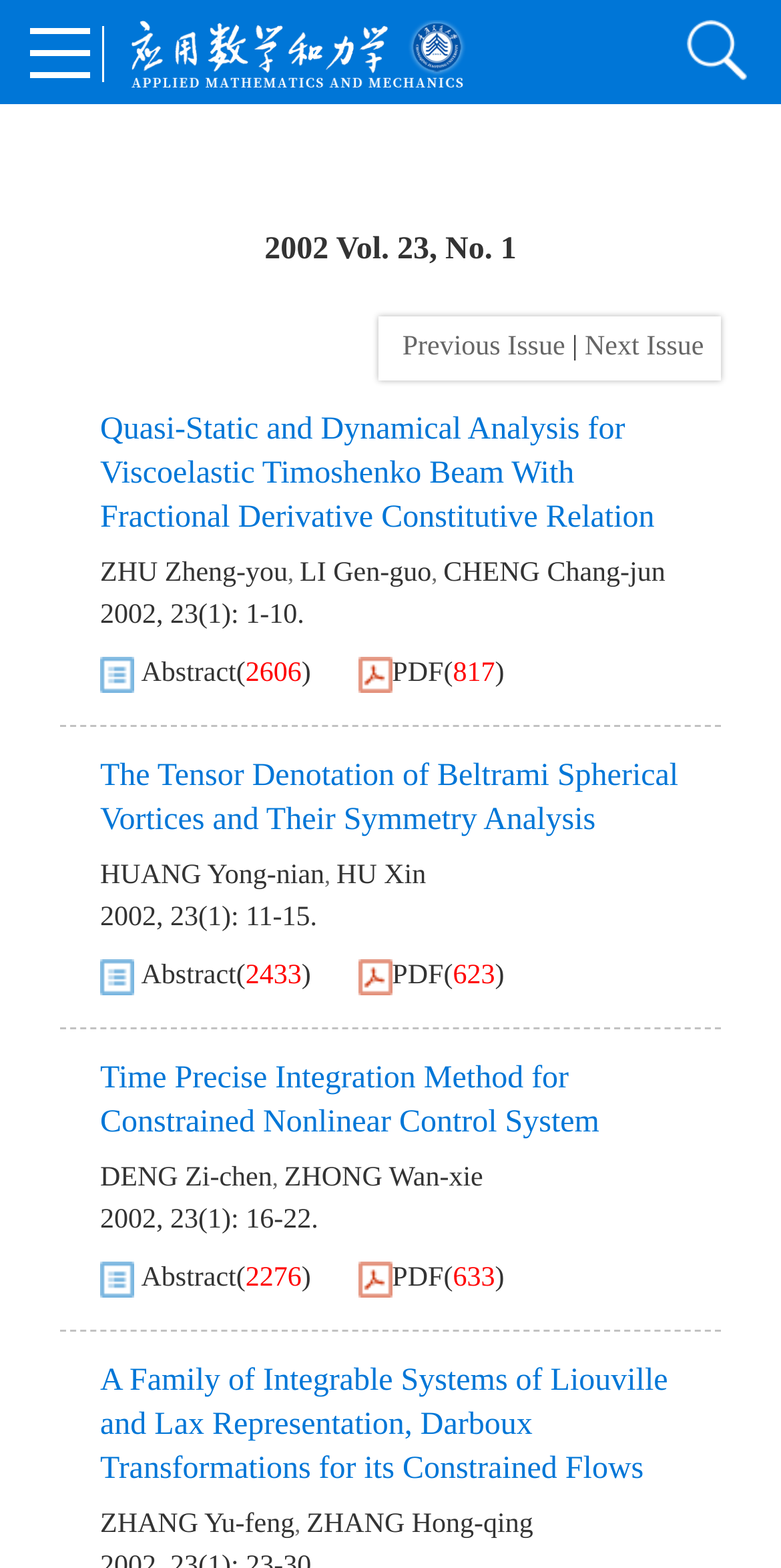Use a single word or phrase to answer the question:
What is the volume number of the journal?

23